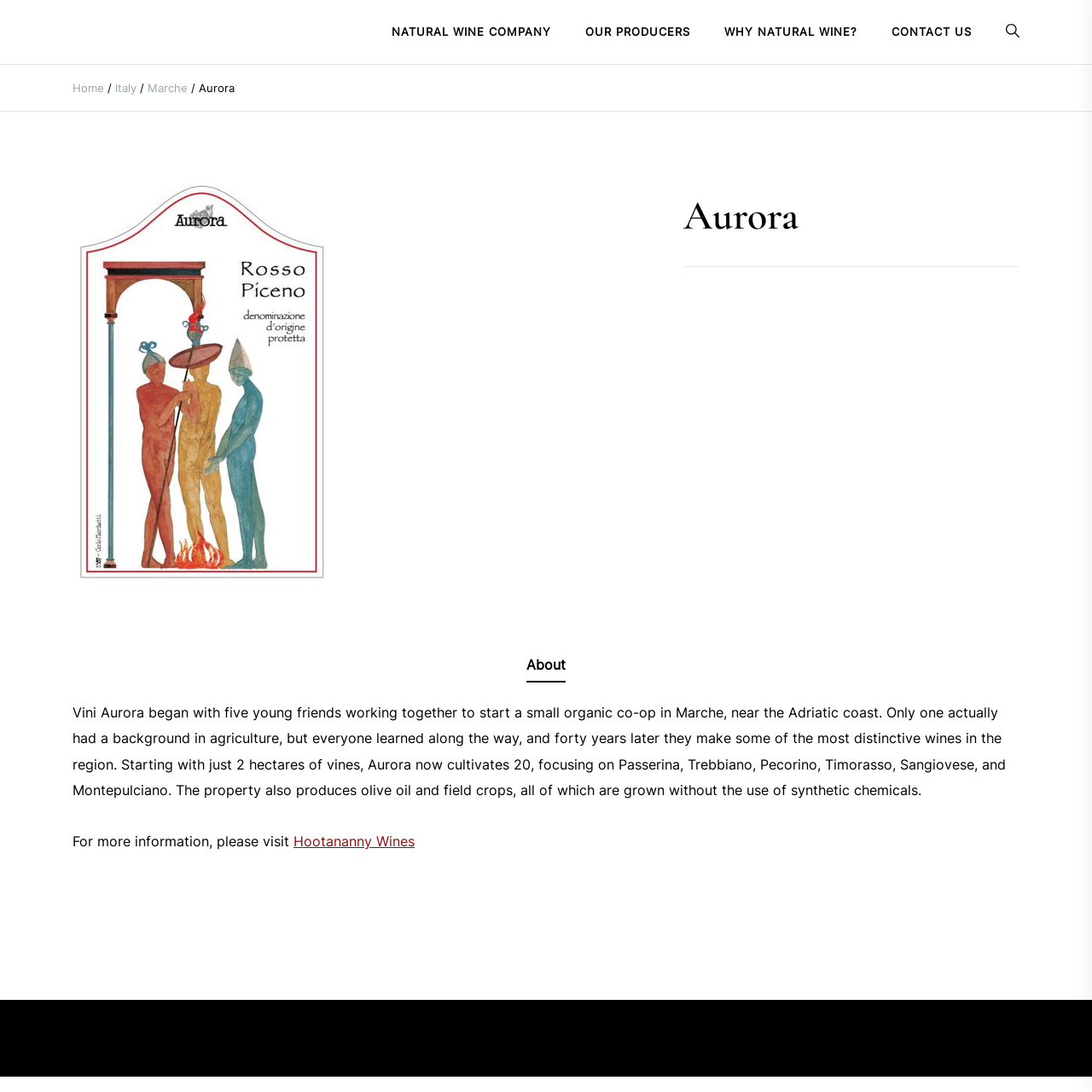What is the name of the company that provides more information about Aurora?
Look at the image and provide a short answer using one word or a phrase.

Hootananny Wines